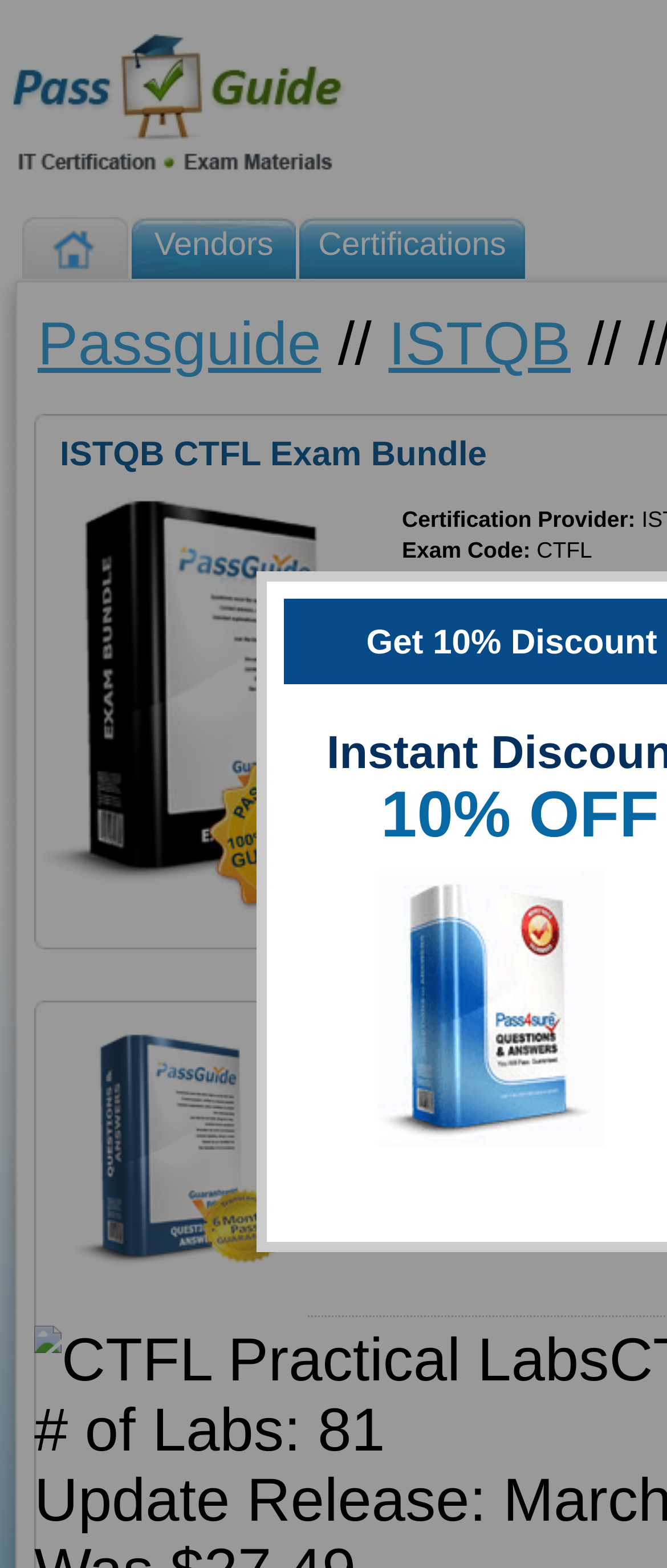What is the certification provider?
From the screenshot, provide a brief answer in one word or phrase.

Passguide